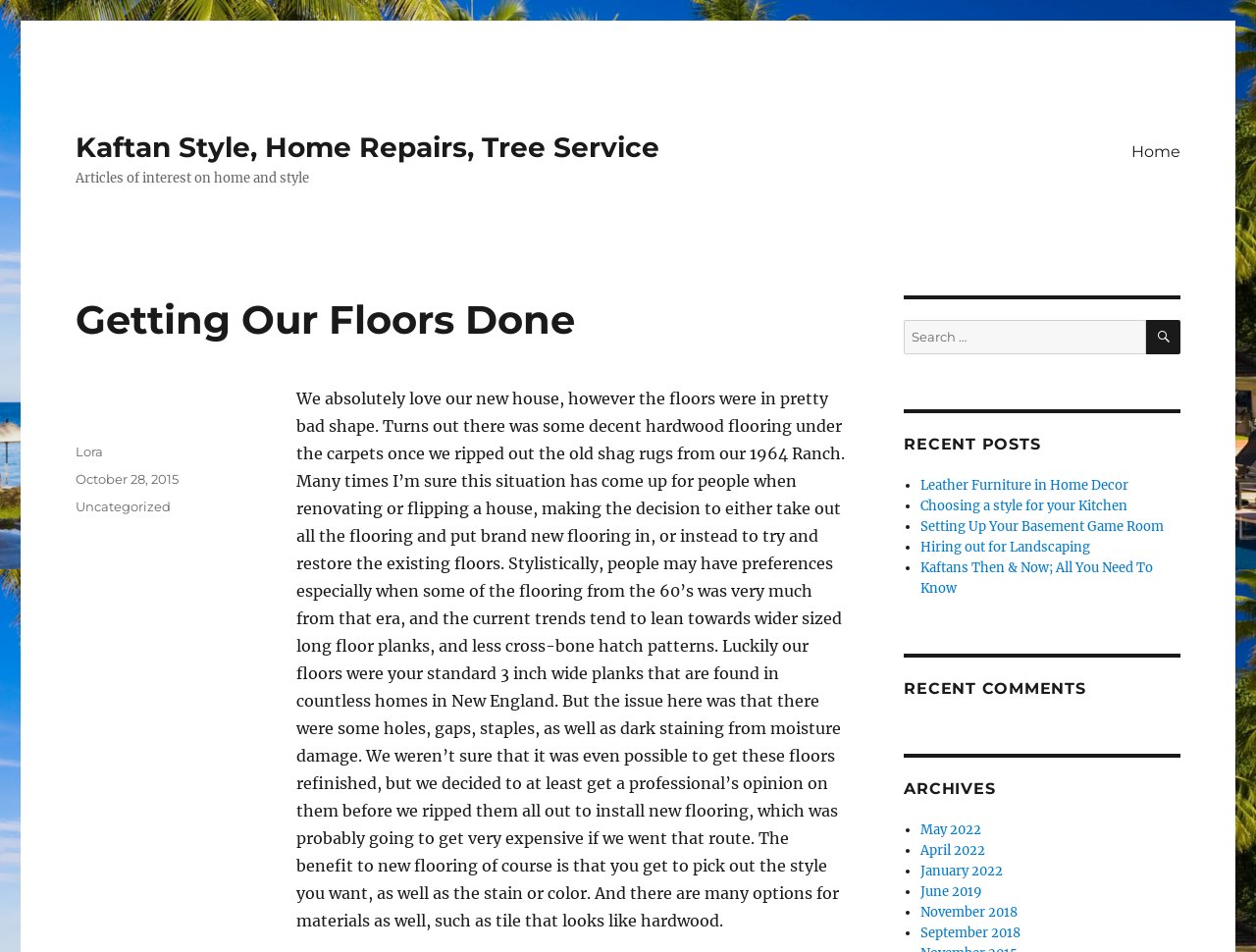Locate the coordinates of the bounding box for the clickable region that fulfills this instruction: "Search for something".

[0.72, 0.336, 0.94, 0.372]